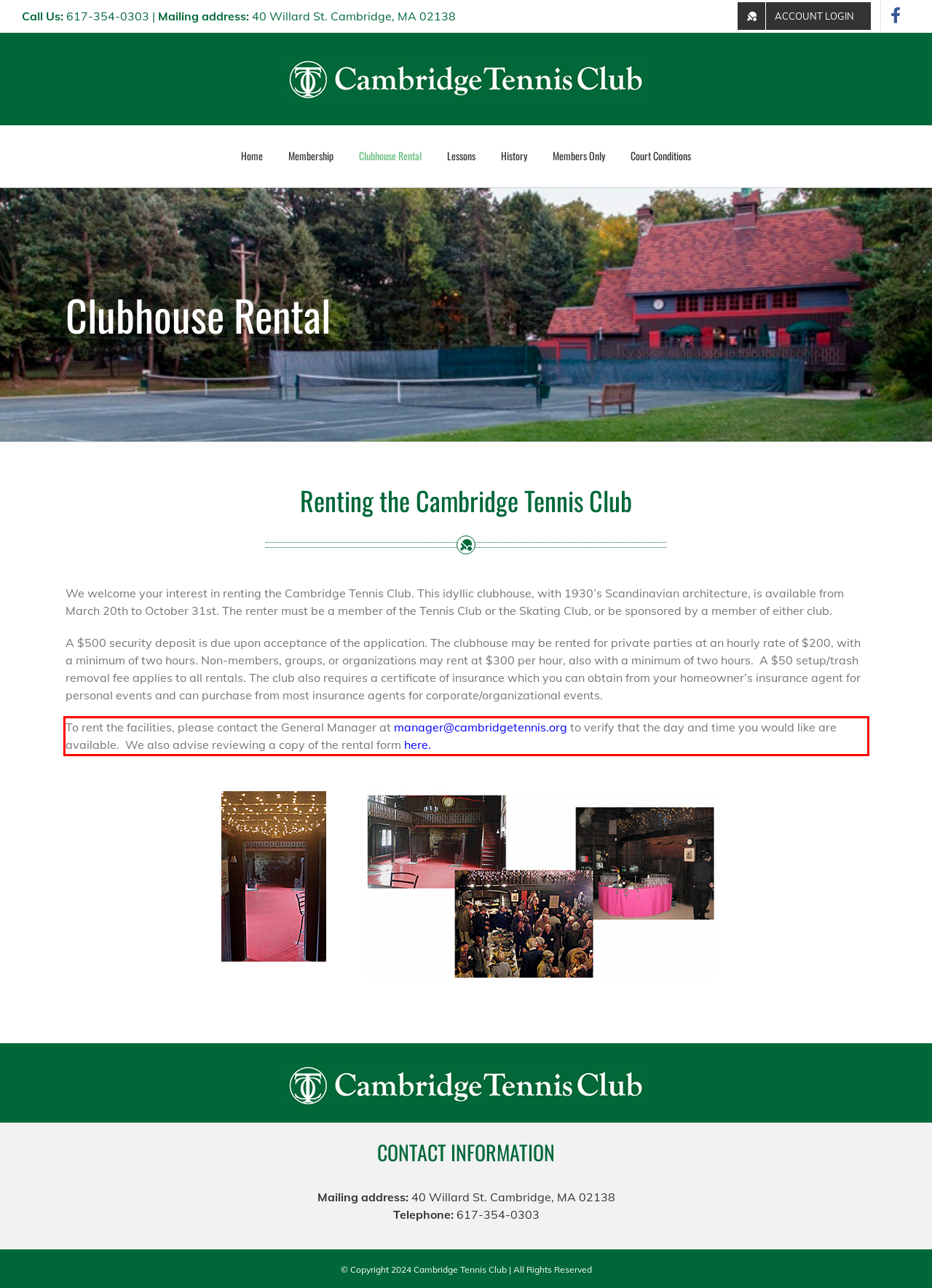Review the webpage screenshot provided, and perform OCR to extract the text from the red bounding box.

To rent the facilities, please contact the General Manager at manager@cambridgetennis.org to verify that the day and time you would like are available. We also advise reviewing a copy of the rental form here.